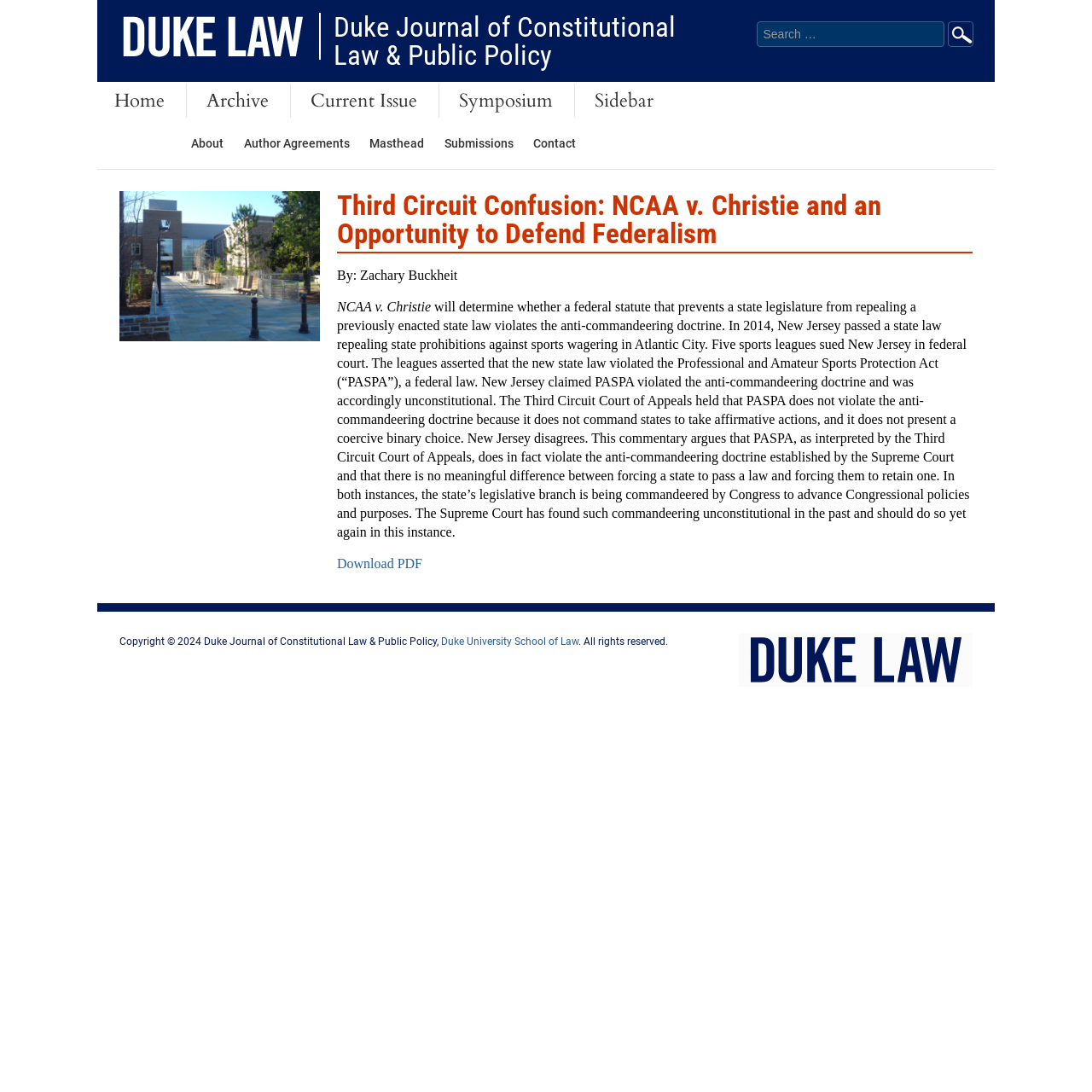What is the topic of the article?
Kindly give a detailed and elaborate answer to the question.

I found the answer by reading the heading below the journal's name, which mentions 'Third Circuit Confusion: NCAA v. Christie and an Opportunity to Defend Federalism'.